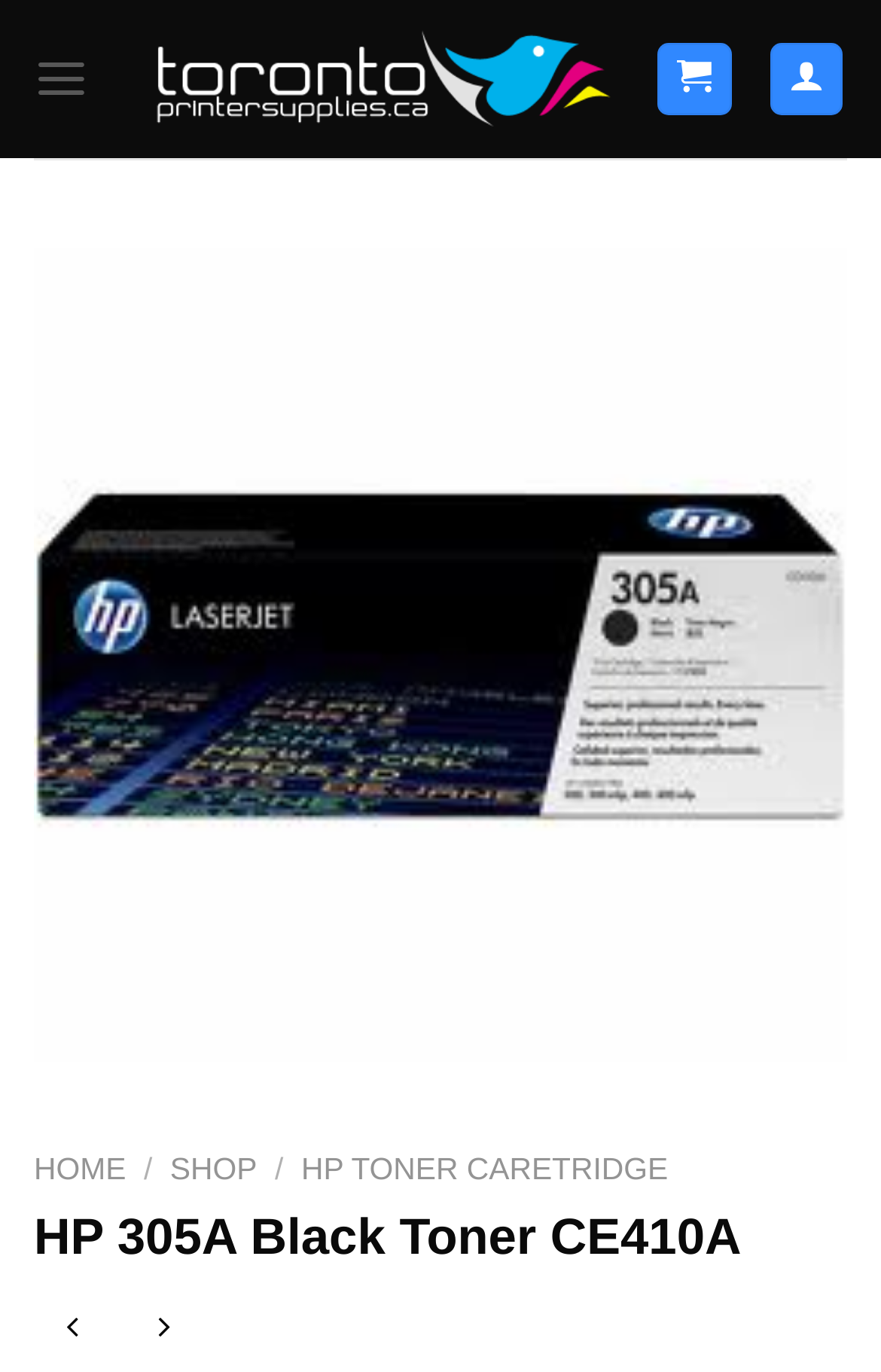Provide the bounding box coordinates of the area you need to click to execute the following instruction: "go to homepage".

[0.139, 0.007, 0.704, 0.108]